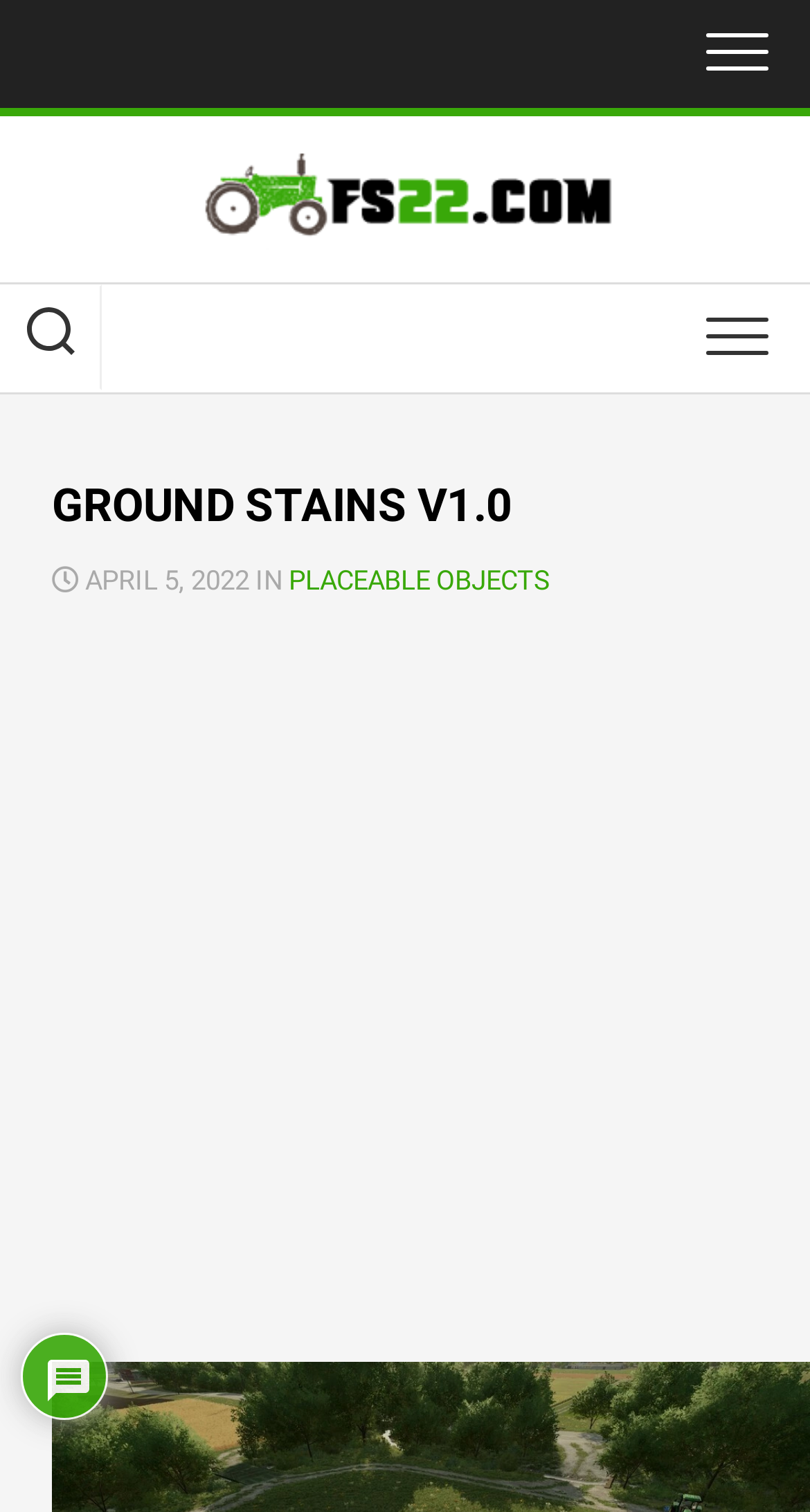Create a detailed summary of all the visual and textual information on the webpage.

The webpage is about a mod for Farming Simulator 22 (FS22) called "GROUND STAINS V1.0". At the top right corner, there are two buttons, one of which is expanded. Below these buttons, there is a link to FS22.com, accompanied by an image of the FS22 logo. On the left side, there is another button.

The main content of the page is headed by a title "GROUND STAINS V1.0" and a subtitle "APRIL 5, 2022 IN". Below the title, there is a link to "PLACEABLE OBJECTS". The majority of the page is occupied by an advertisement iframe, which takes up most of the space.

At the bottom left corner, there is a small image. There are a total of three buttons and two links on the page. The page also contains an image of the FS22 logo.